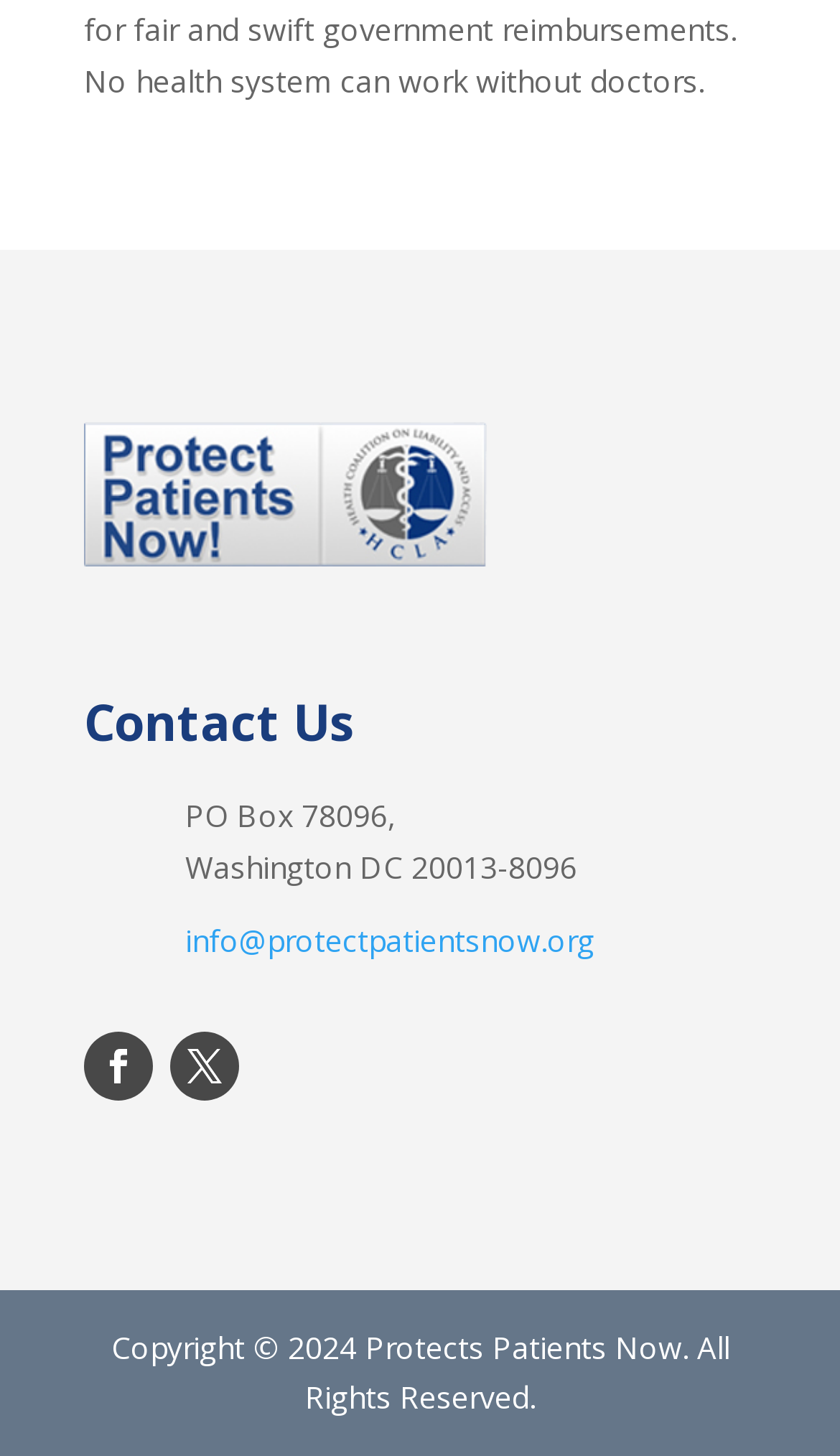What is the copyright year of Protect Patients Now?
Use the information from the screenshot to give a comprehensive response to the question.

I found the copyright year by looking at the StaticText element at the bottom of the webpage, which contains the copyright information 'Copyright © 2024 Protects Patients Now. All Rights Reserved'.